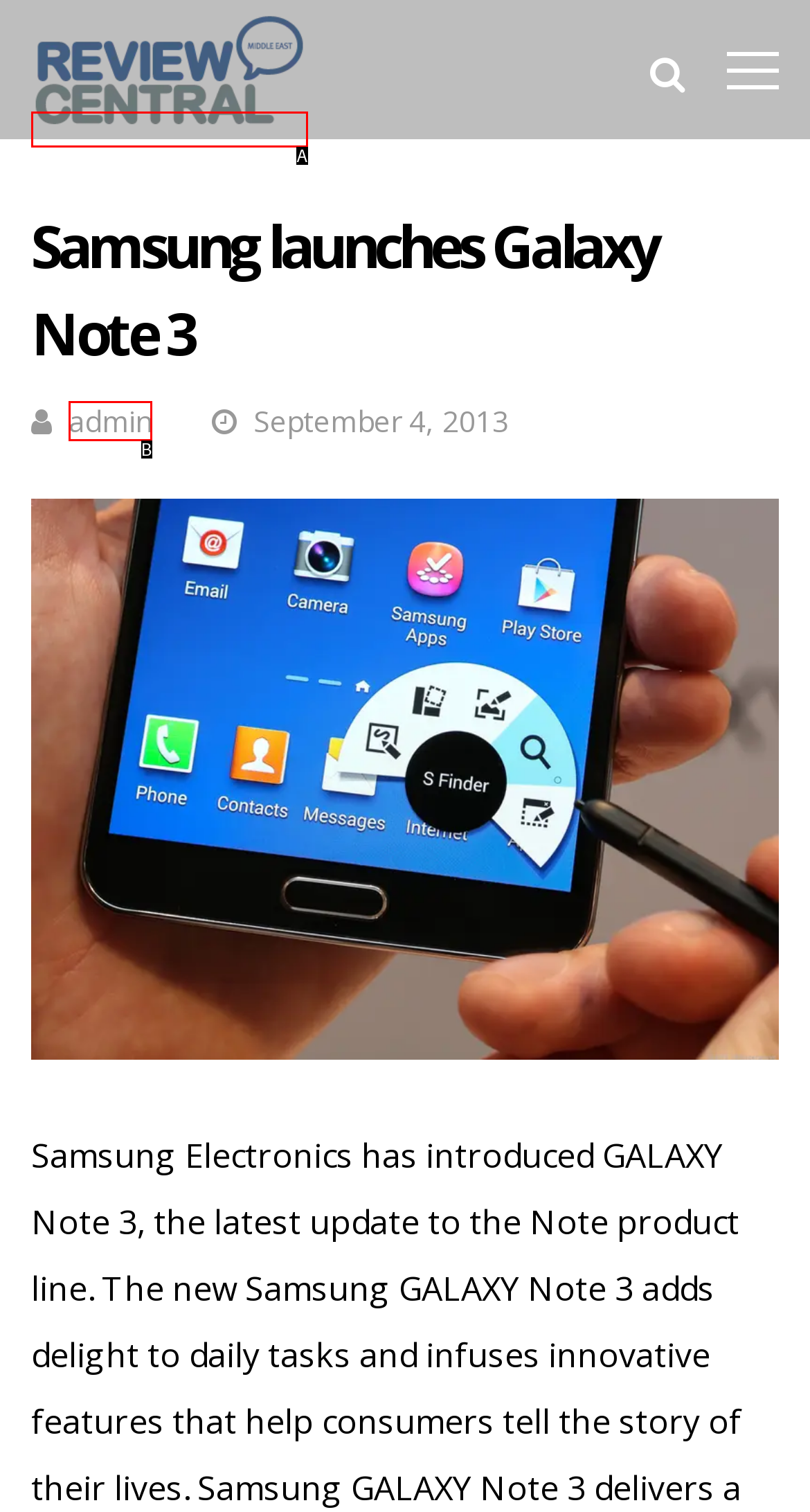Select the letter that aligns with the description: title="Review Central Middle East". Answer with the letter of the selected option directly.

A